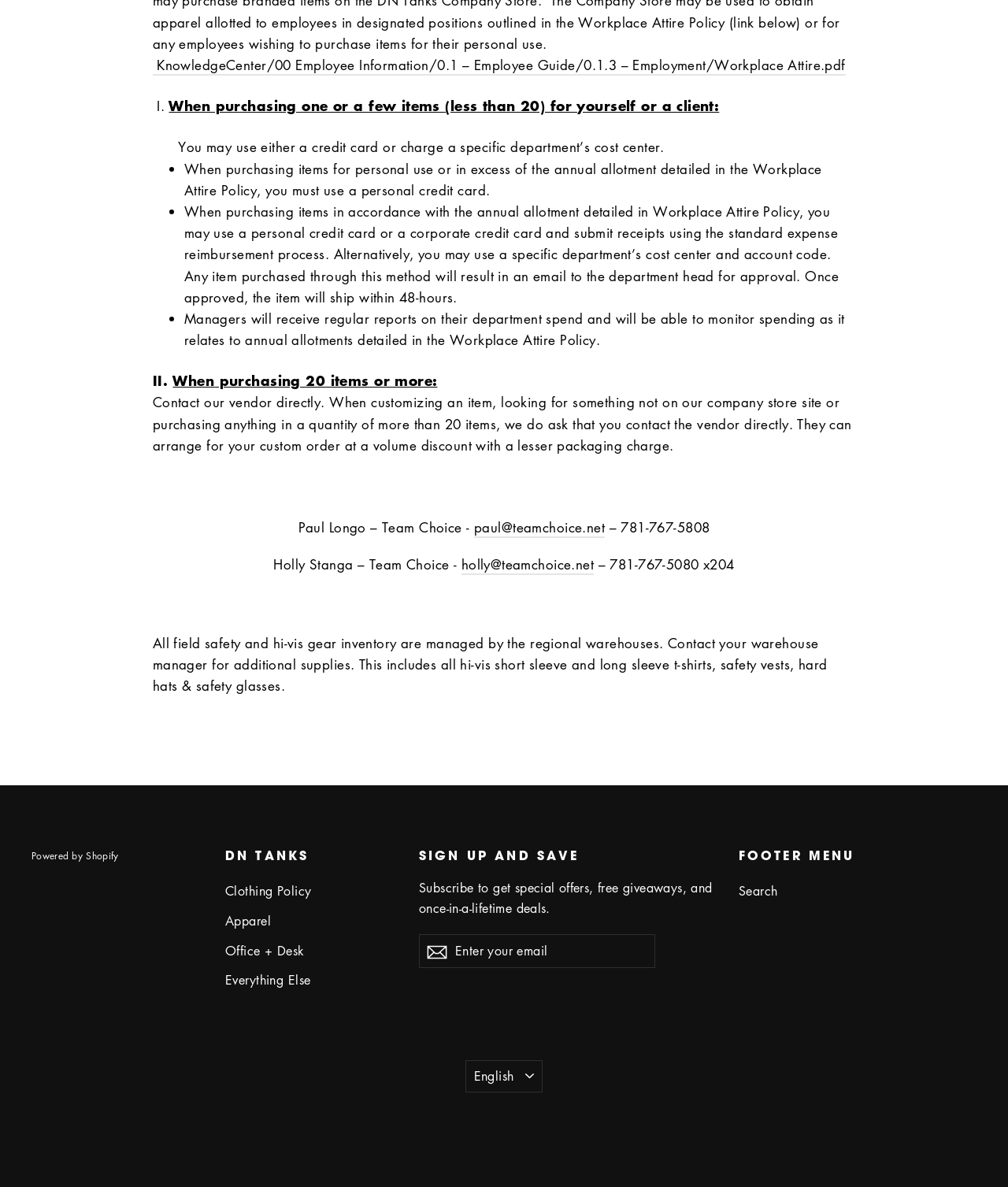Identify the bounding box for the UI element described as: "Everything Else". The coordinates should be four float numbers between 0 and 1, i.e., [left, top, right, bottom].

[0.223, 0.815, 0.392, 0.837]